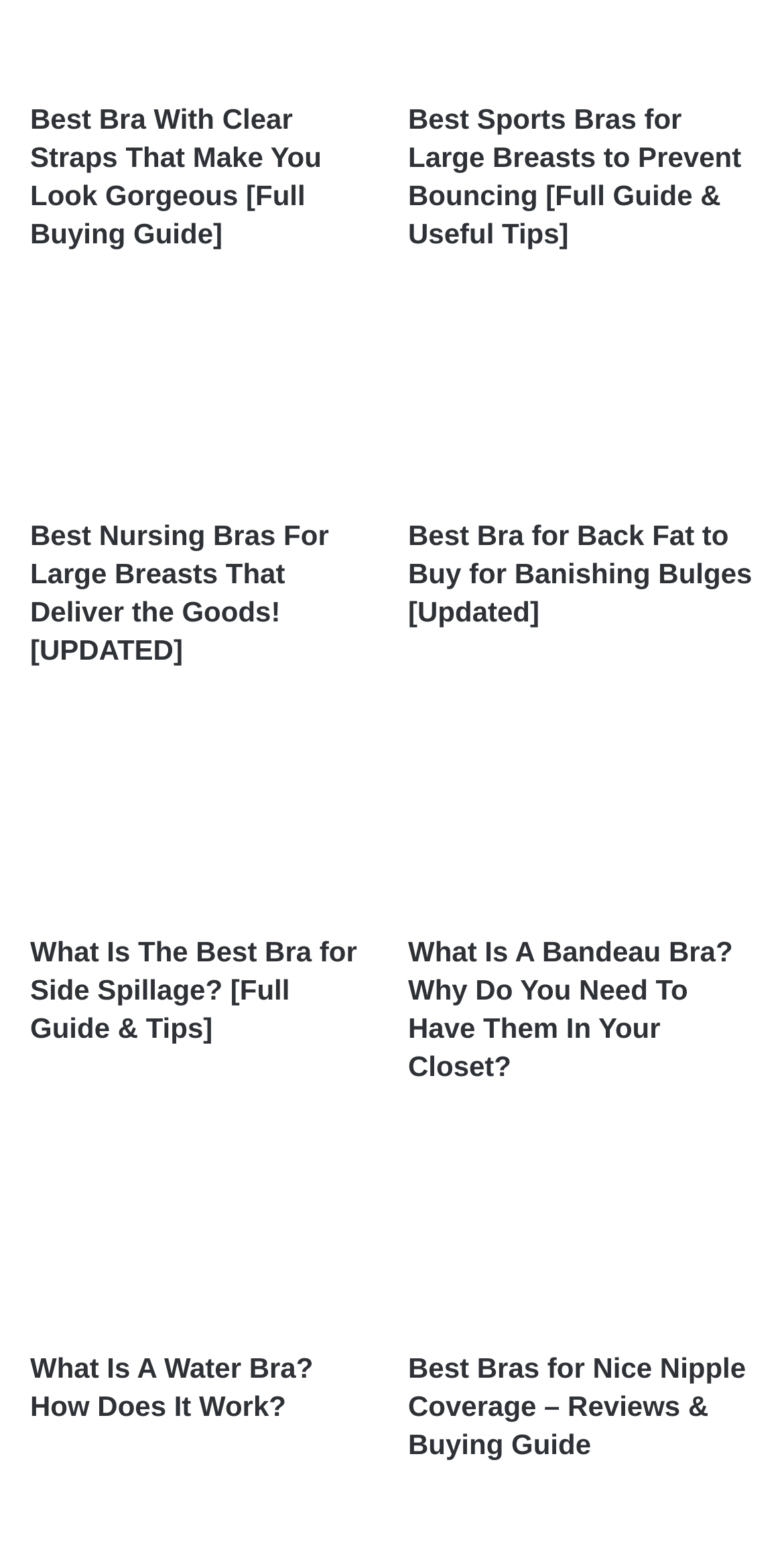How many images are on this webpage?
Answer the question with a thorough and detailed explanation.

I counted the number of image elements on the webpage, and there are 10 of them, each corresponding to a different bra-related article.